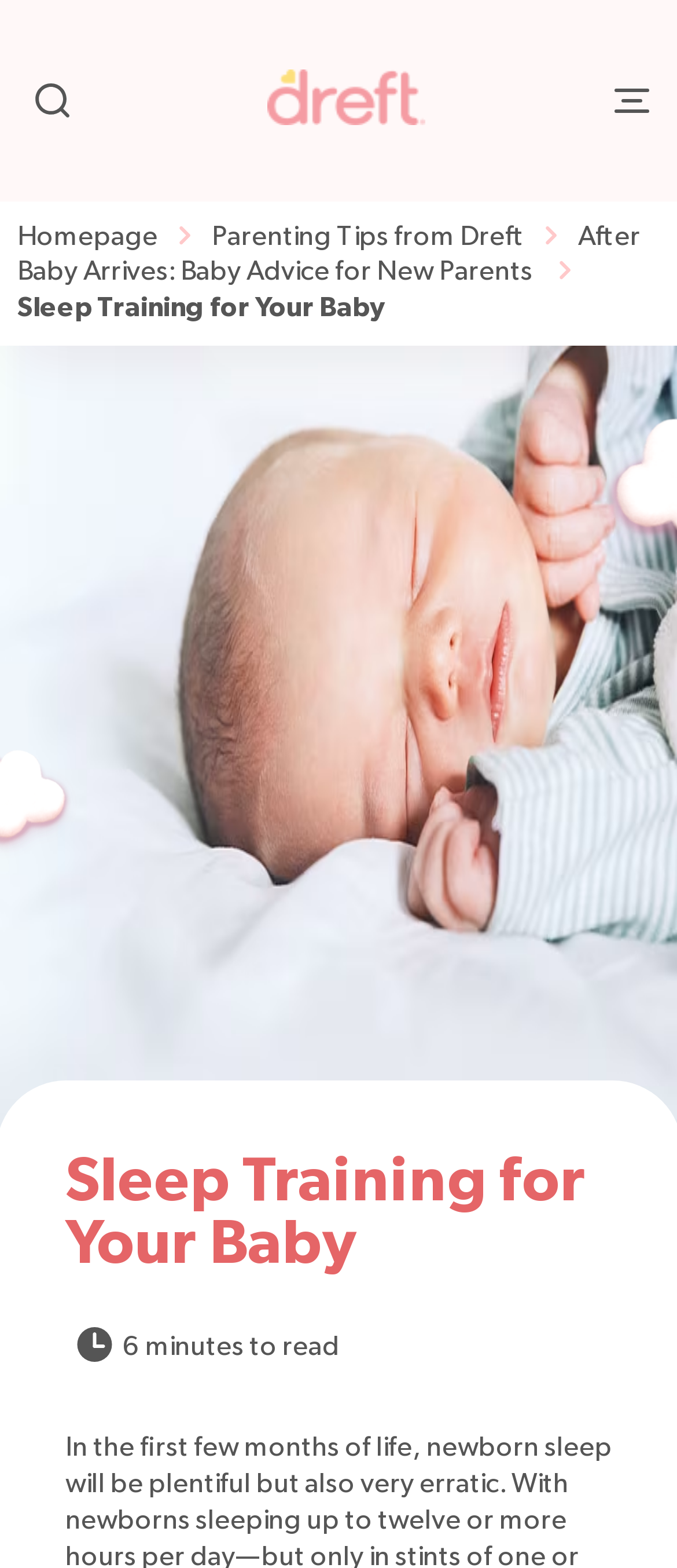Offer a detailed account of what is visible on the webpage.

This webpage is about sleep training for babies, with a focus on providing helpful tips and advice for parents. At the top left corner, there is a button to toggle search, accompanied by a small image. Next to it, there is a link to the homepage, featuring the Dreft logo. On the top right corner, there is a button to toggle the menu, which contains breadcrumbs with links to various sections, including the homepage, parenting tips, and baby advice for new parents.

Below the menu, there is a large image that spans the entire width of the page, with a heading "Sleep Training for Your Baby" placed on top of it. The heading is centered and takes up about two-thirds of the page width.

Underneath the image, there is a table with a small image and two lines of text, indicating that the article takes 6 minutes to read. The text is aligned to the left and takes up about half of the page width.

At the bottom right corner, there is a button to go back to the top of the page, accompanied by a small image. Overall, the webpage has a clean and simple layout, with a focus on providing easy-to-read content and navigation.